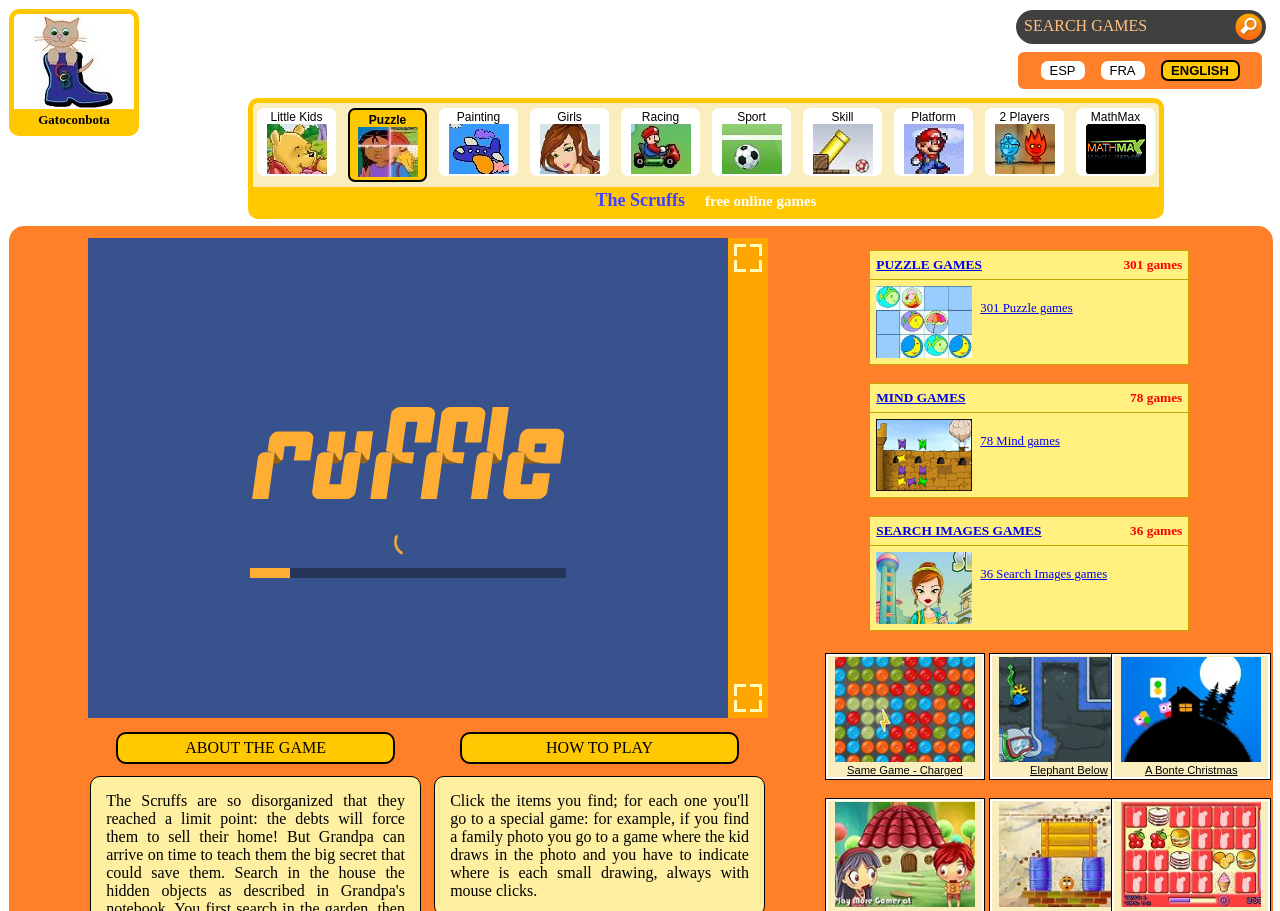What is the text on the top-right corner?
Using the information from the image, give a concise answer in one word or a short phrase.

SEARCH GAMES